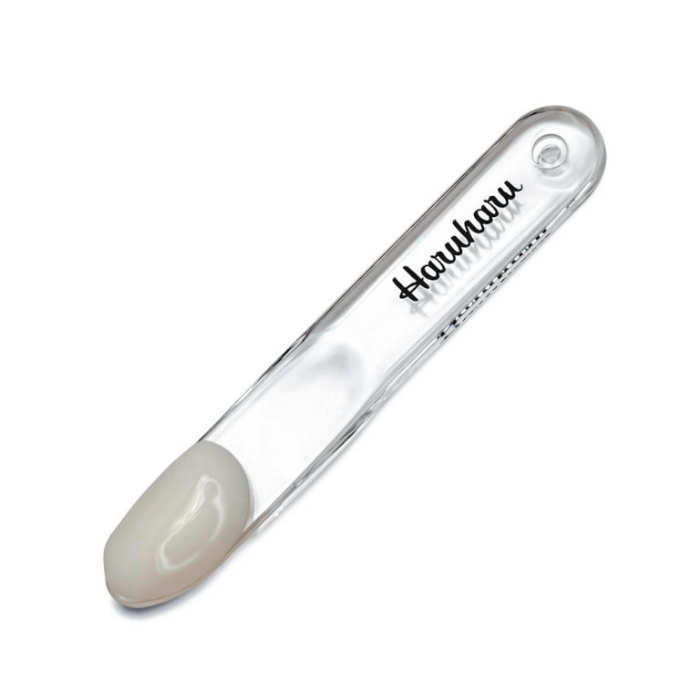Illustrate the image with a detailed caption.

The image features a transparent spatula designed for use with the Haruharu Wonder Honey Green Brilliant Cream. This spatula, engraved with "Haruharu," showcases a sleek, ergonomic design that allows for easy application of the lightweight gel-like cream. The cream itself is known for its quick absorption without a tacky residue, making it suitable for daytime use while containing potent ingredients reminiscent of a luxurious night cream. Infused with fermented green and white teas, the product is formulated to promote collagen synthesis, nourishing the skin effectively. The spatula serves as a practical tool for ensuring hygienic application, allowing users to scoop out just the right amount of cream for their skincare routine.